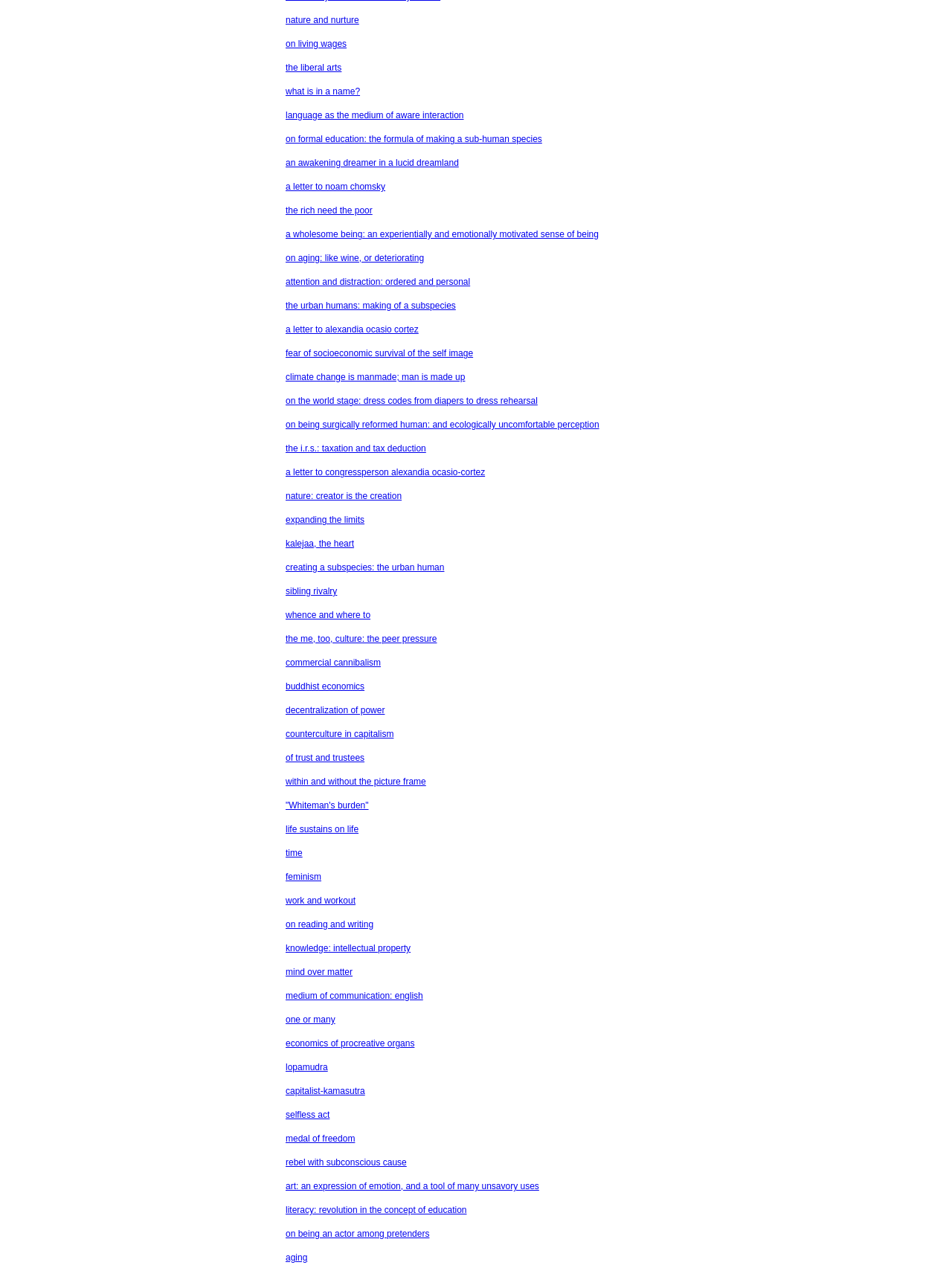Please identify the coordinates of the bounding box that should be clicked to fulfill this instruction: "Explore 'the liberal arts'".

[0.3, 0.049, 0.359, 0.057]